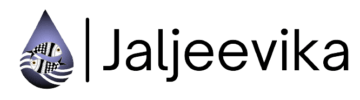Describe all the elements in the image with great detail.

The image showcases the logo of "Jaljeevika," an initiative focused on water-related livelihoods. The logo prominently features a stylized water droplet alongside a depiction of fish, symbolizing the project's commitment to sustainable fisheries and enhancing livelihoods through water resources. The sleek typography of "Jaljeevika" underscores its modern approach to addressing water needs, aiming to empower communities and promote responsible water management. This visual representation is aligned with their mission of providing clean water for all and enhancing community livelihoods through effective resource utilization.